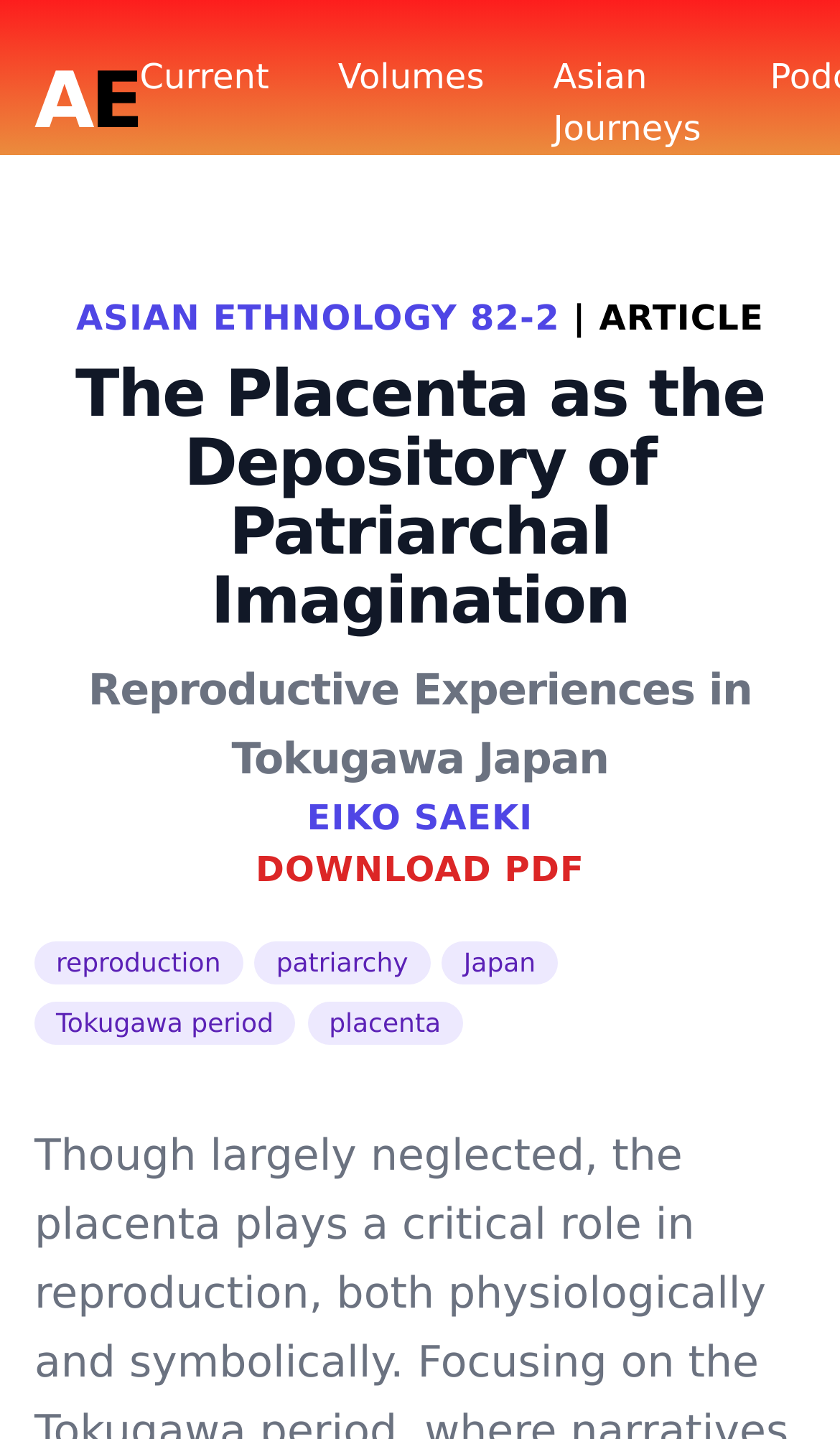Produce a meticulous description of the webpage.

The webpage is about Asian Ethnology, with a navigation menu at the top, spanning the entire width of the page. The menu contains four links: "Asian Ethnology AE", "Current", "Volumes", and "Asian Journeys", arranged from left to right.

Below the navigation menu, there is a prominent heading that takes up most of the page width, titled "ASIAN ETHNOLOGY 82-2 | ARTICLE The Placenta as the Depository of Patriarchal Imagination Reproductive Experiences in Tokugawa Japan". This heading contains a link to "ASIAN ETHNOLOGY 82-2" on the left side.

Underneath the heading, there are three more headings, stacked vertically. The first one is "EIKO SAEKI", followed by "DOWNLOAD PDF", which contains a link to download the PDF file. The third heading is not explicitly stated, but it appears to be a section title or a subtitle.

To the right of the headings, there are five static text elements, arranged vertically, containing keywords or tags related to the article, including "reproduction", "patriarchy", "Japan", "Tokugawa period", and "placenta". These text elements are positioned near the bottom of the page, with the first three aligned to the left and the last two aligned to the right.